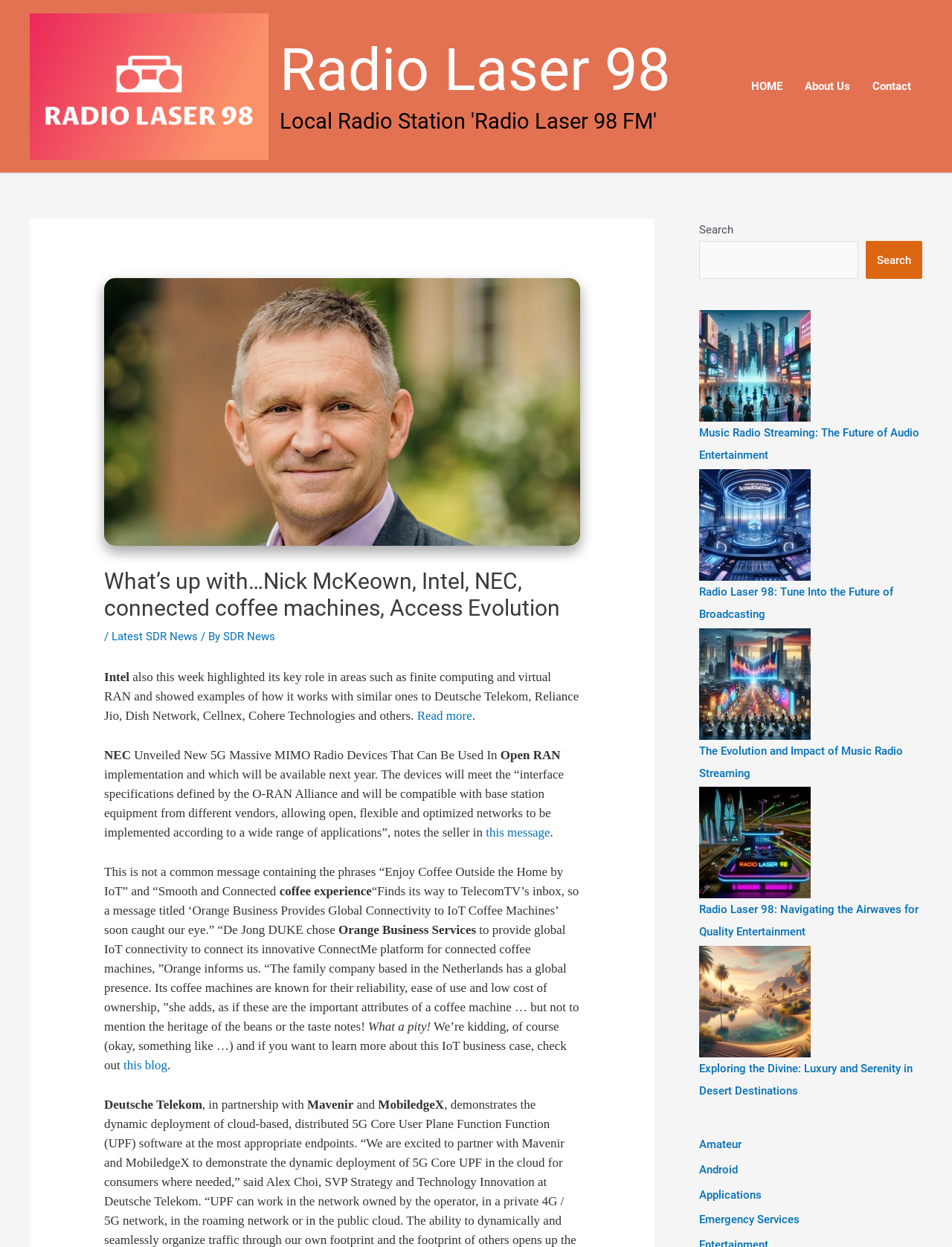What is the name of the radio station mentioned?
Examine the image and give a concise answer in one word or a short phrase.

Radio Laser 98